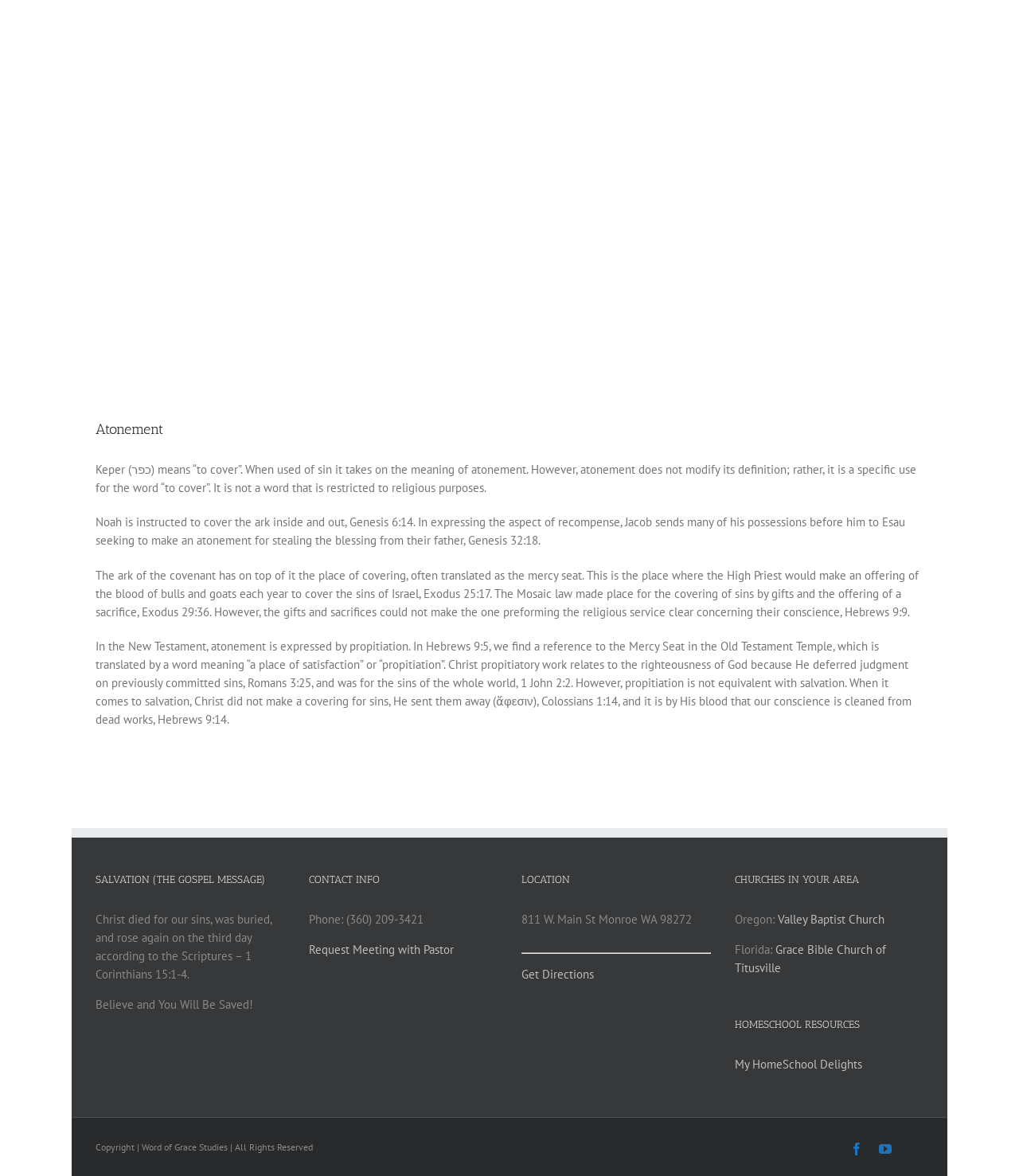What is the copyright information at the bottom of the page?
Answer with a single word or short phrase according to what you see in the image.

Copyright | Word of Grace Studies | All Rights Reserved